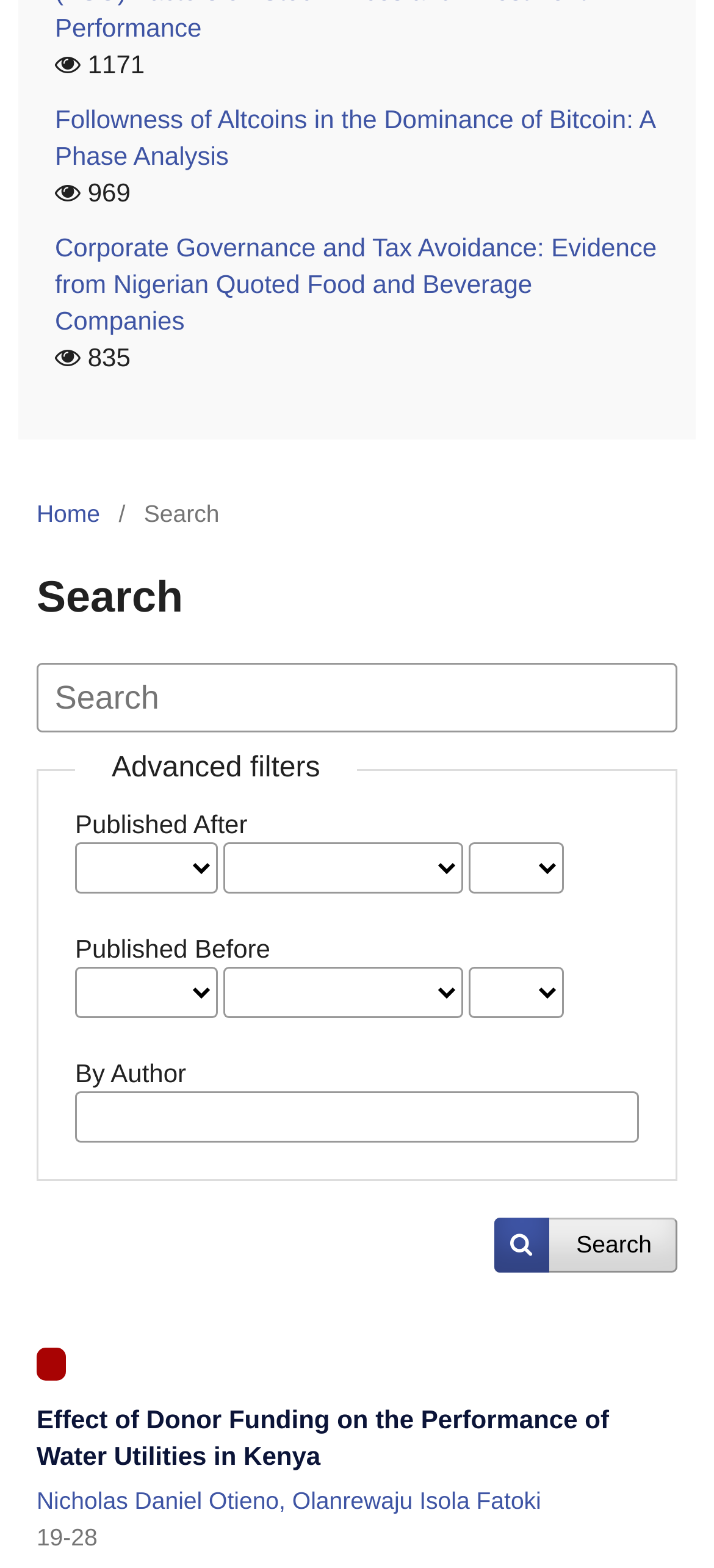Find the bounding box coordinates of the area to click in order to follow the instruction: "Select a year from the 'Published After' dropdown".

[0.105, 0.537, 0.305, 0.57]